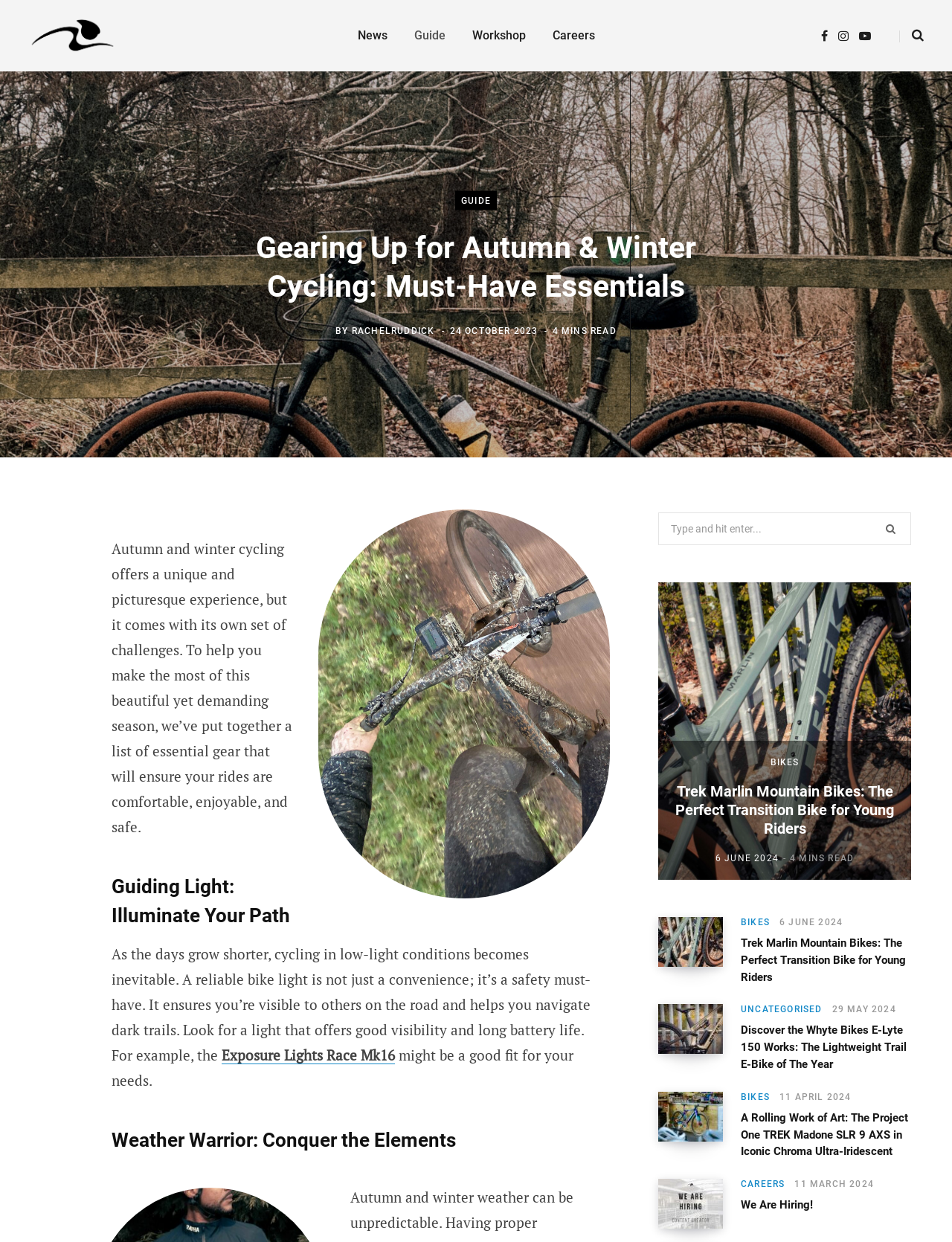Bounding box coordinates are specified in the format (top-left x, top-left y, bottom-right x, bottom-right y). All values are floating point numbers bounded between 0 and 1. Please provide the bounding box coordinate of the region this sentence describes: Exposure Lights Race Mk16

[0.233, 0.842, 0.415, 0.857]